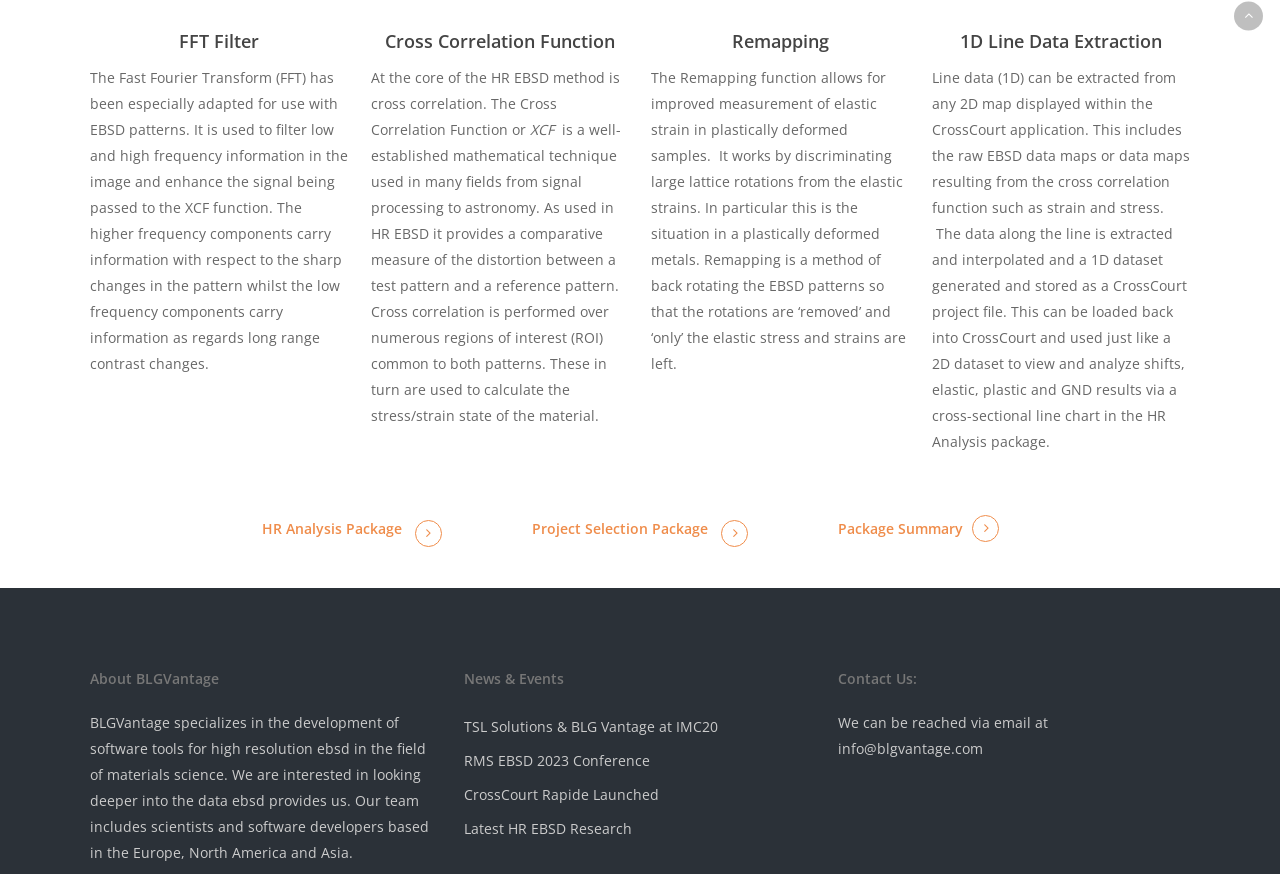Show the bounding box coordinates of the element that should be clicked to complete the task: "Learn about 'Remapping'".

[0.509, 0.028, 0.71, 0.065]